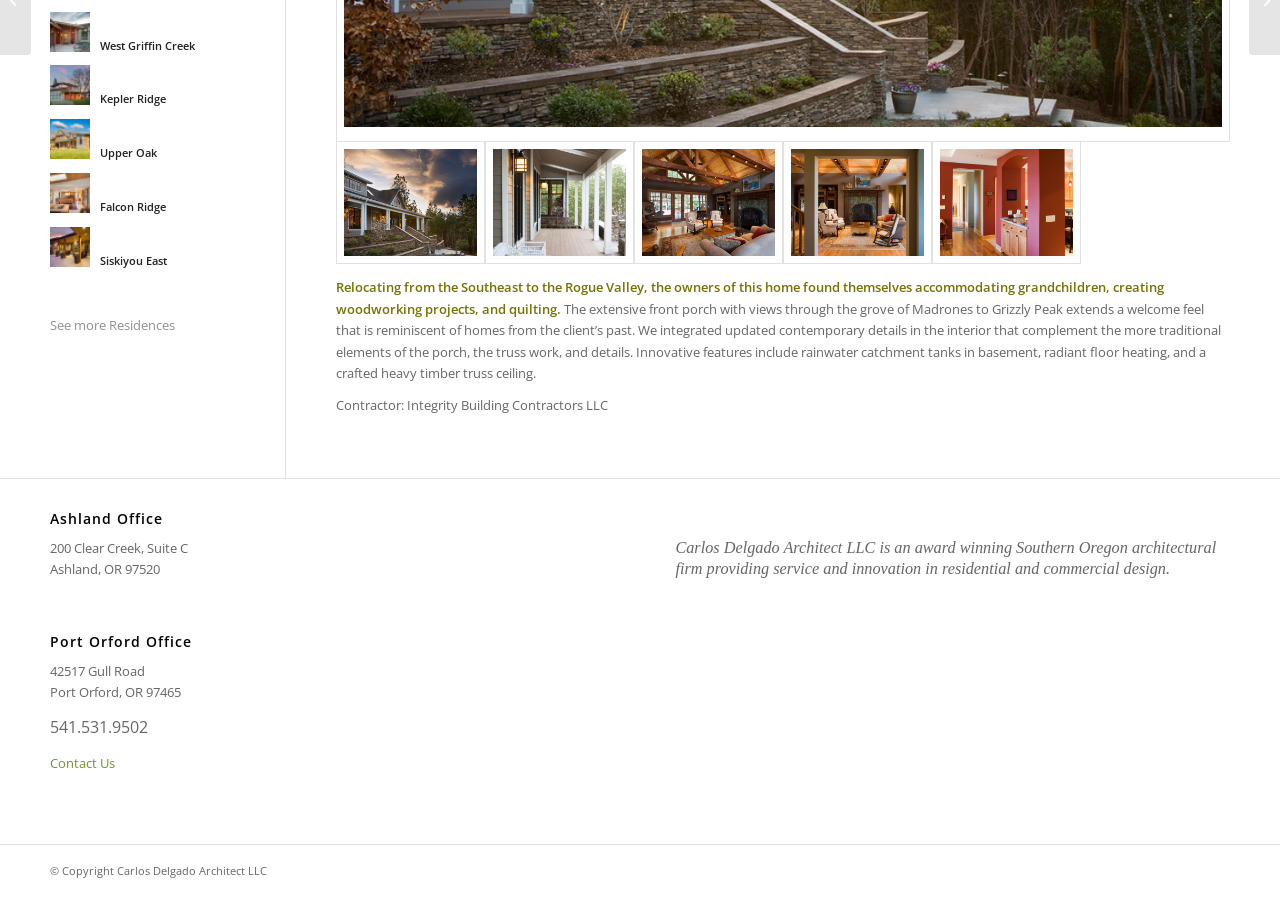Bounding box coordinates should be provided in the format (top-left x, top-left y, bottom-right x, bottom-right y) with all values between 0 and 1. Identify the bounding box for this UI element: [ subject ]

None